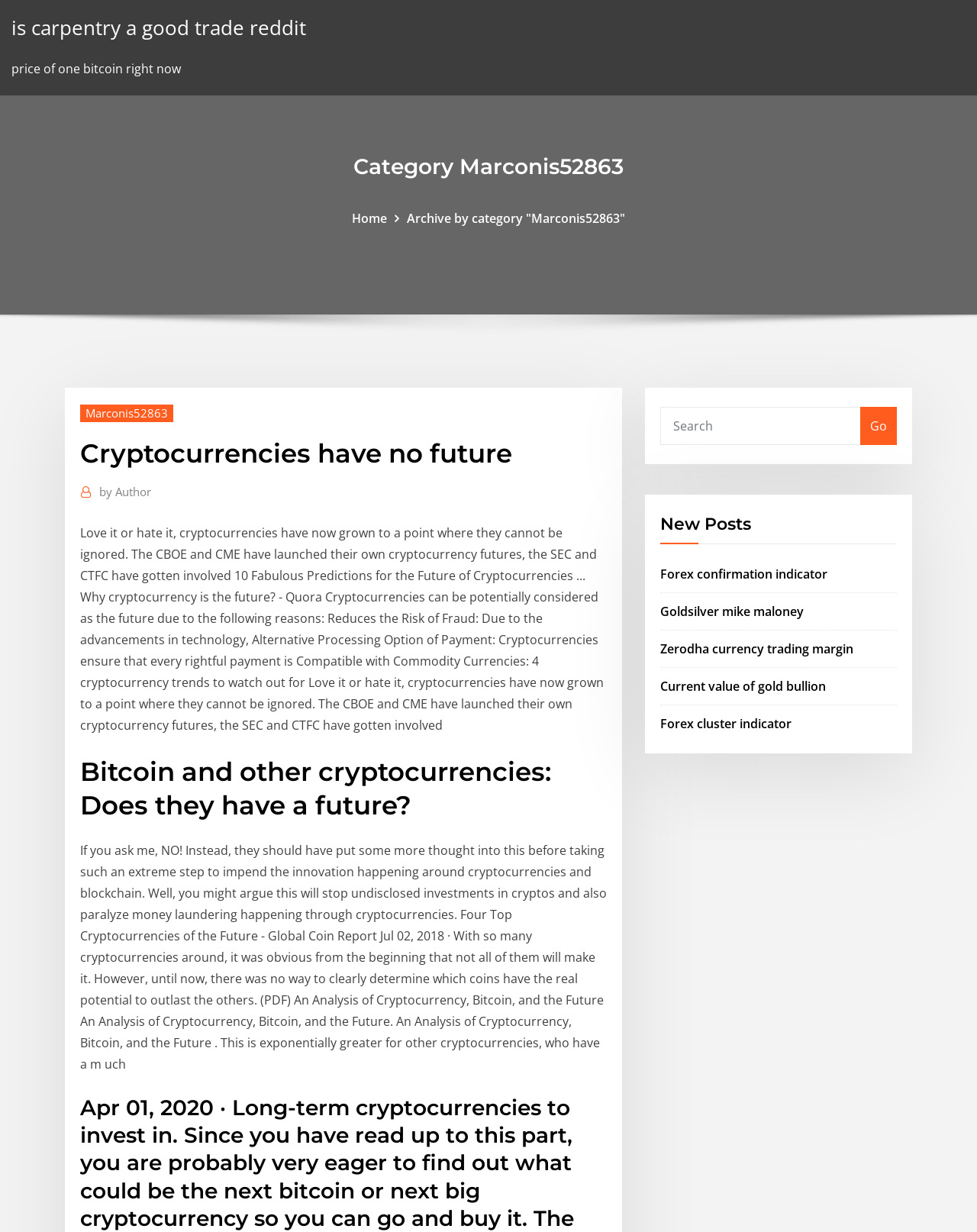Is there a search function on the webpage?
Provide an in-depth and detailed explanation in response to the question.

I found a textbox element with the label 'Search' and a button element with the text 'Go', which suggests that there is a search function on the webpage.